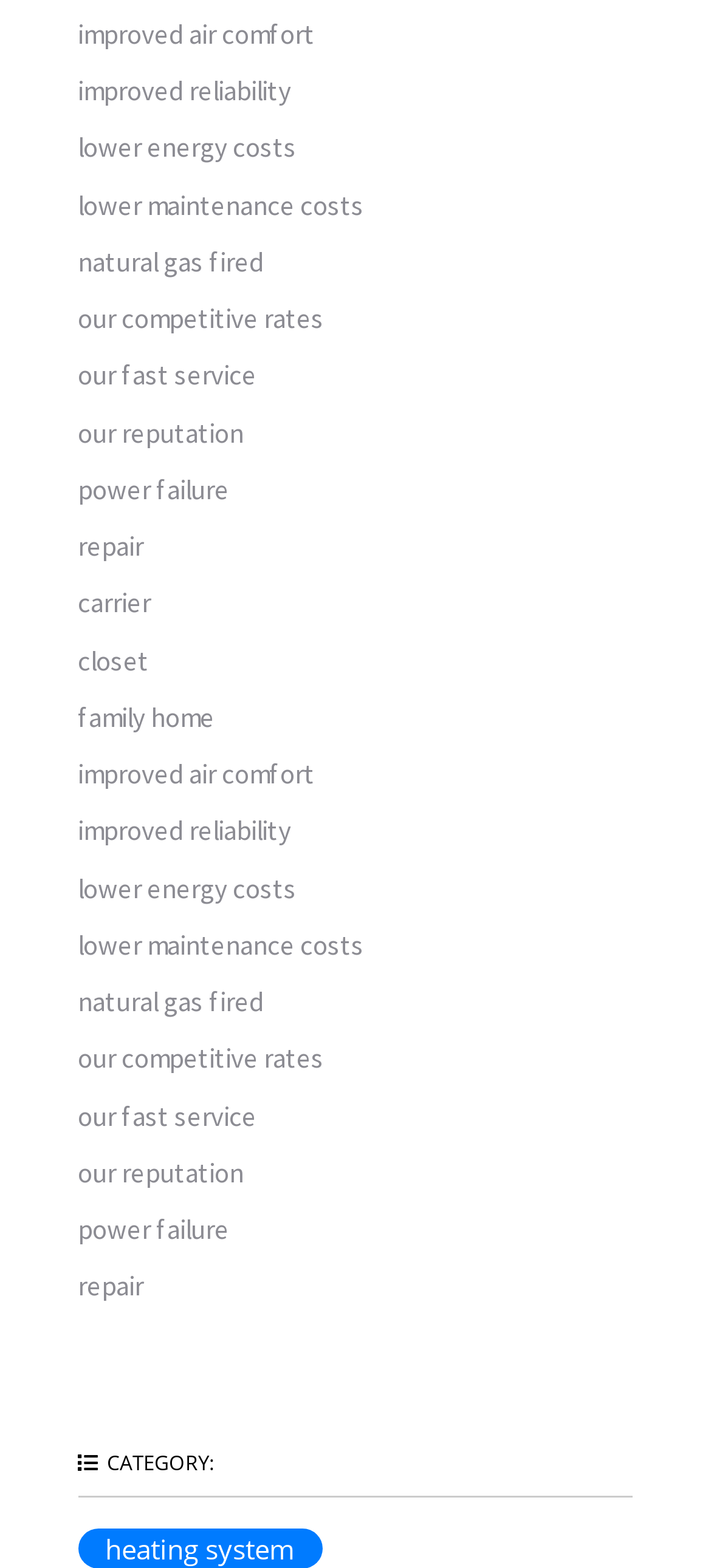Indicate the bounding box coordinates of the element that must be clicked to execute the instruction: "click on 'improved air comfort'". The coordinates should be given as four float numbers between 0 and 1, i.e., [left, top, right, bottom].

[0.109, 0.01, 0.442, 0.032]